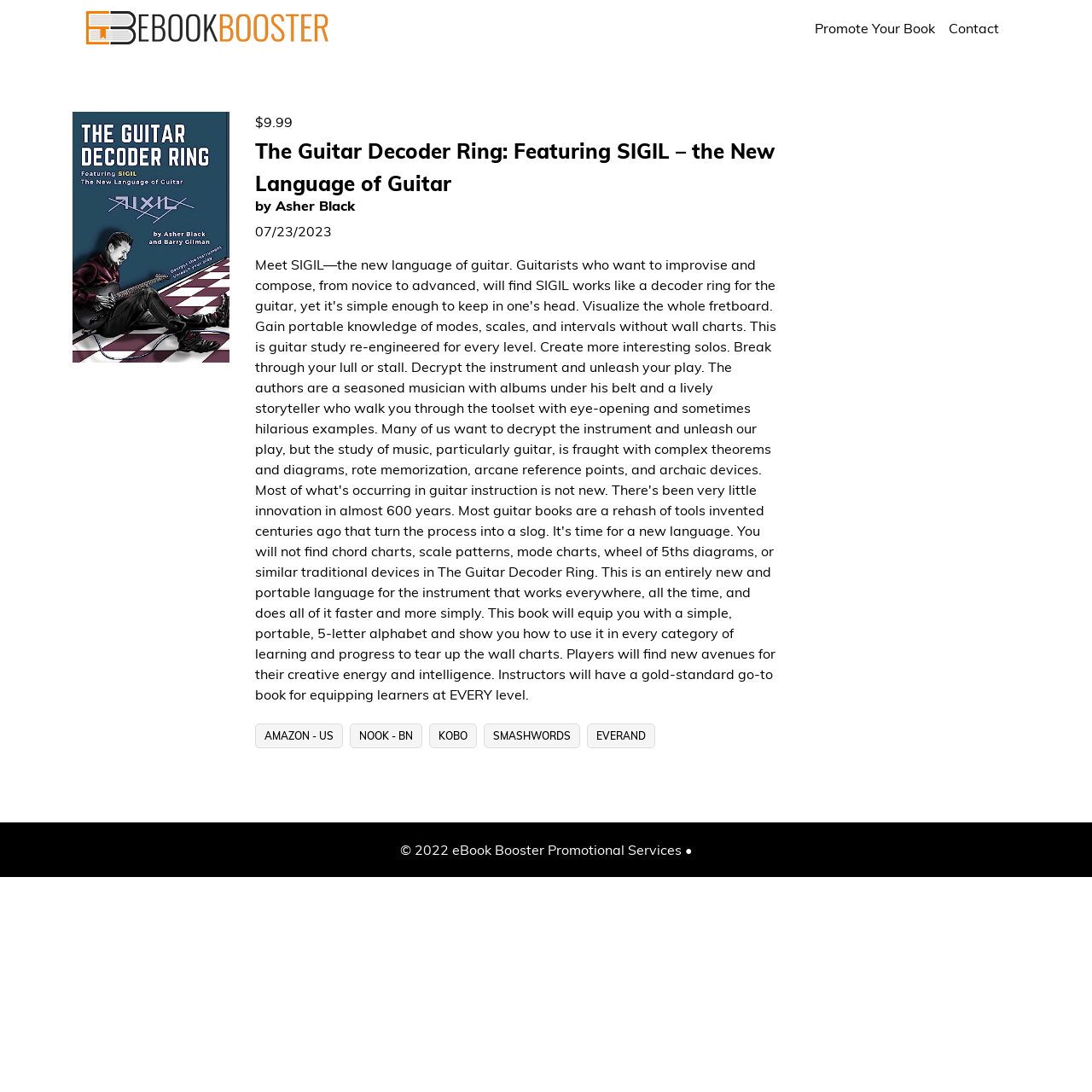Pinpoint the bounding box coordinates of the element to be clicked to execute the instruction: "Click on the 'HOME' link".

None